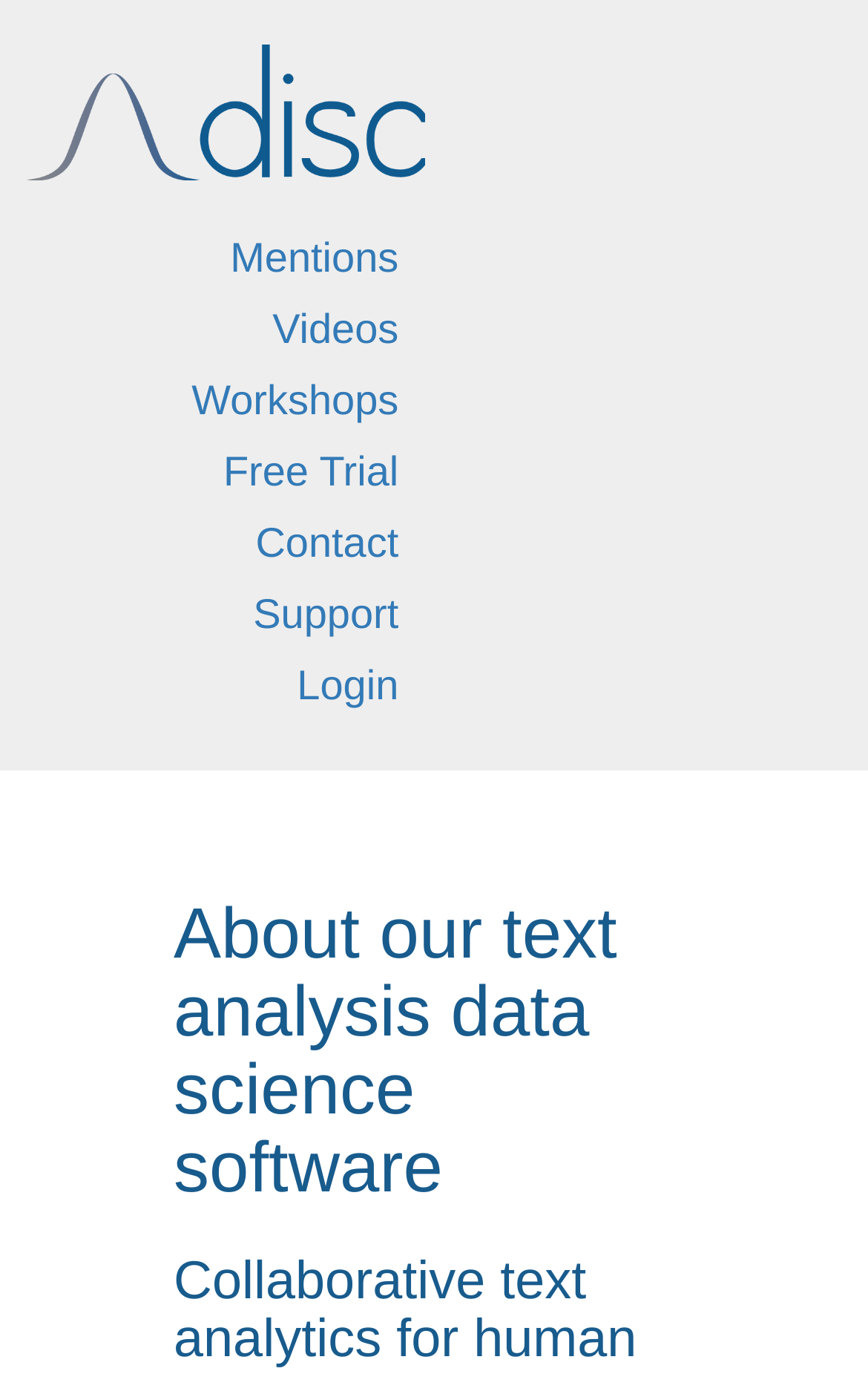Convey a detailed summary of the webpage, mentioning all key elements.

The webpage is about DiscoverText, a collaborative text, survey, and Twitter data science software. At the top-left corner, there is a small link with no descriptive text. Below it, there are six links aligned horizontally, including 'Mentions', 'Videos', 'Workshops', 'Free Trial', 'Contact', and 'Support', which are likely part of the navigation menu. The 'Login' link is positioned to the right of the 'Support' link.

Further down the page, there is a prominent heading that summarizes the content of the page, stating "About our text analysis data science software". This heading is centered and takes up a significant portion of the page, indicating that the main content of the page is related to this topic.